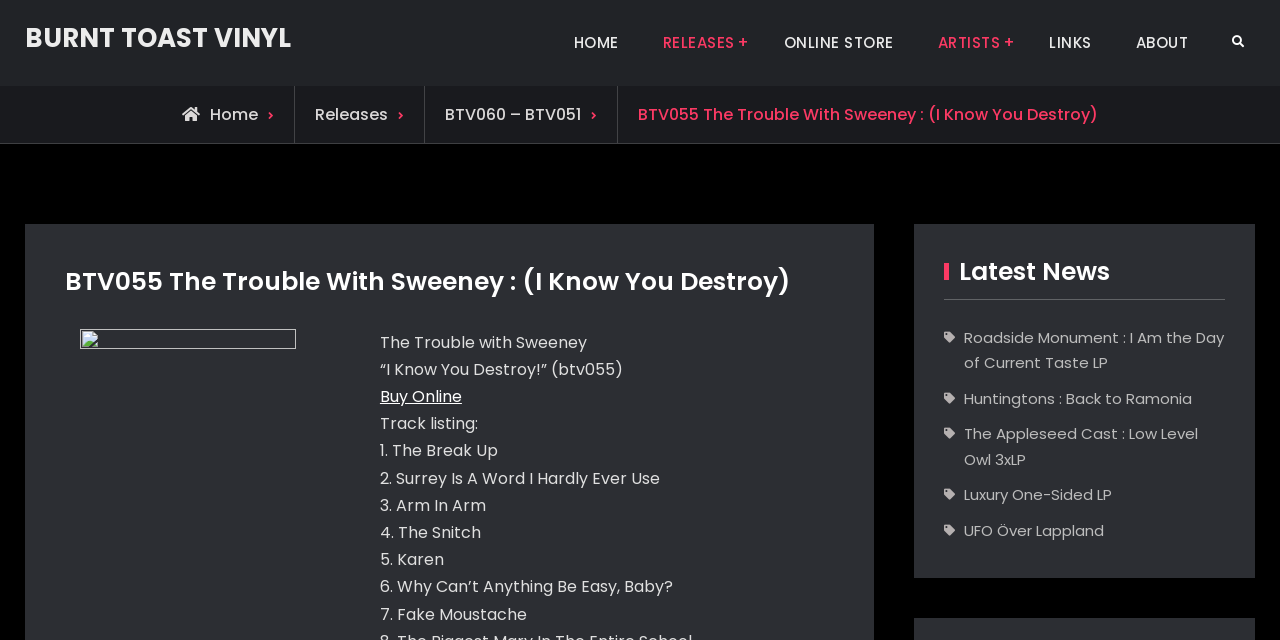Please reply to the following question with a single word or a short phrase:
How many tracks are in the album?

7